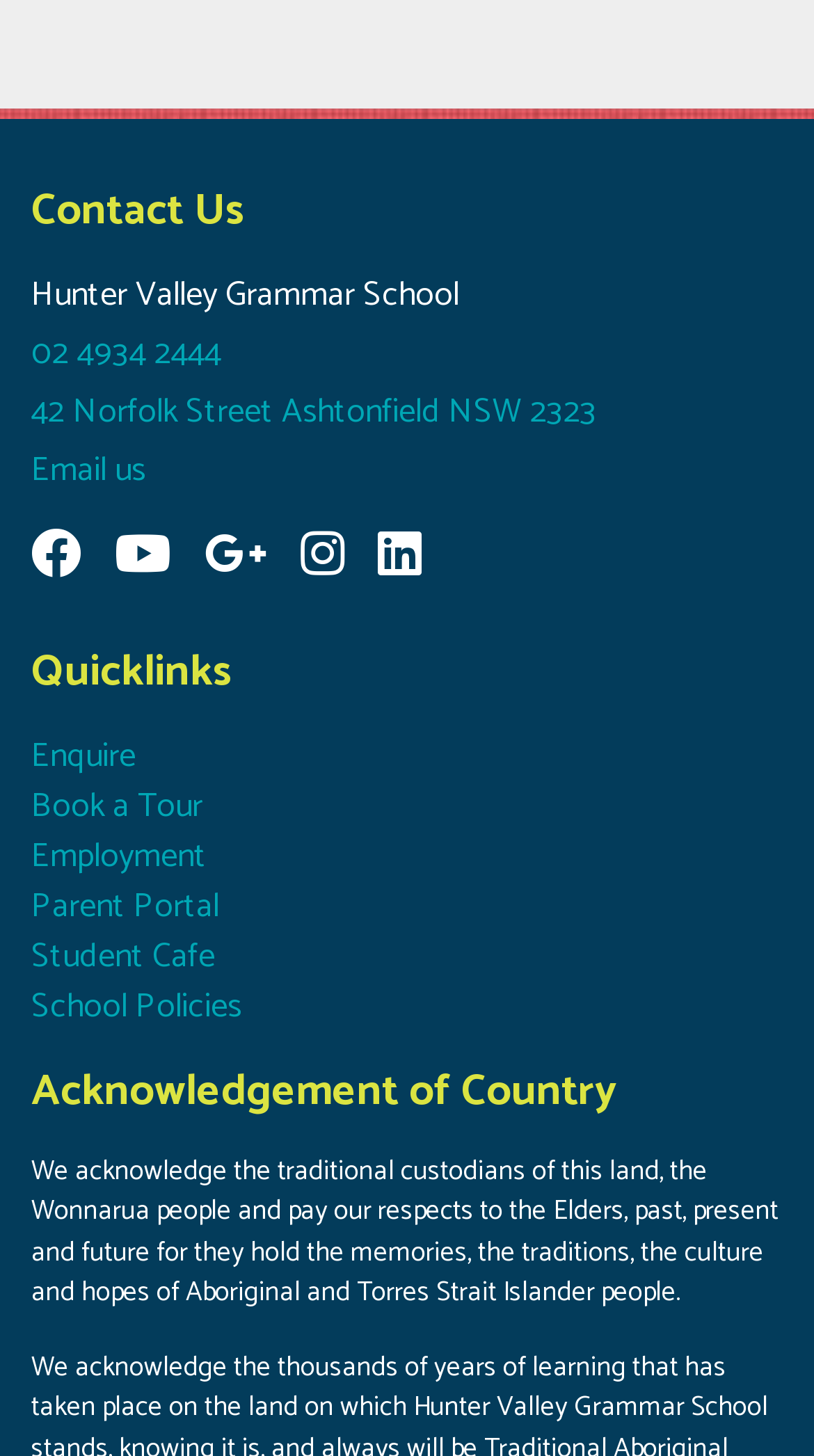Provide the bounding box coordinates of the area you need to click to execute the following instruction: "View Quicklinks".

[0.038, 0.444, 0.962, 0.48]